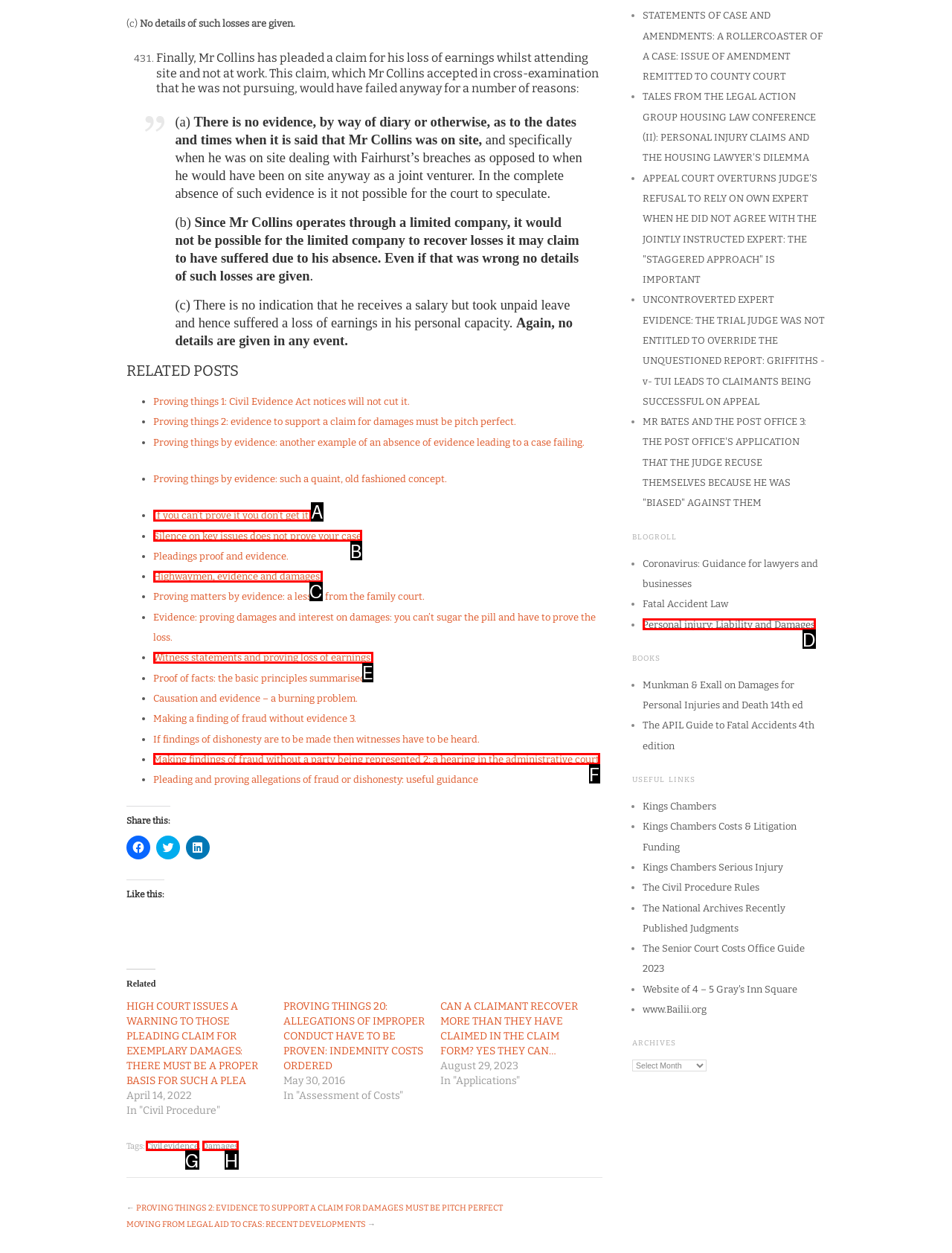Identify the HTML element that corresponds to the following description: Damages. Provide the letter of the correct option from the presented choices.

H